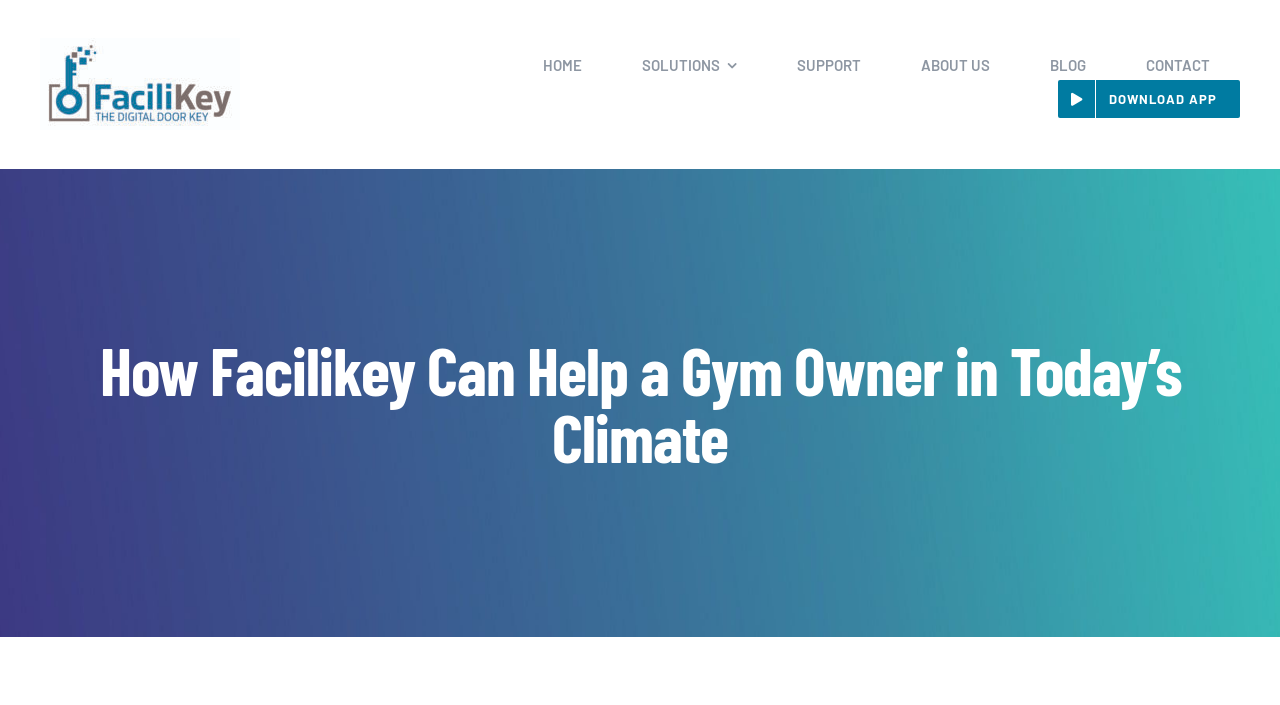Find the bounding box coordinates corresponding to the UI element with the description: "ABOUT US". The coordinates should be formatted as [left, top, right, bottom], with values as floats between 0 and 1.

[0.72, 0.071, 0.773, 0.113]